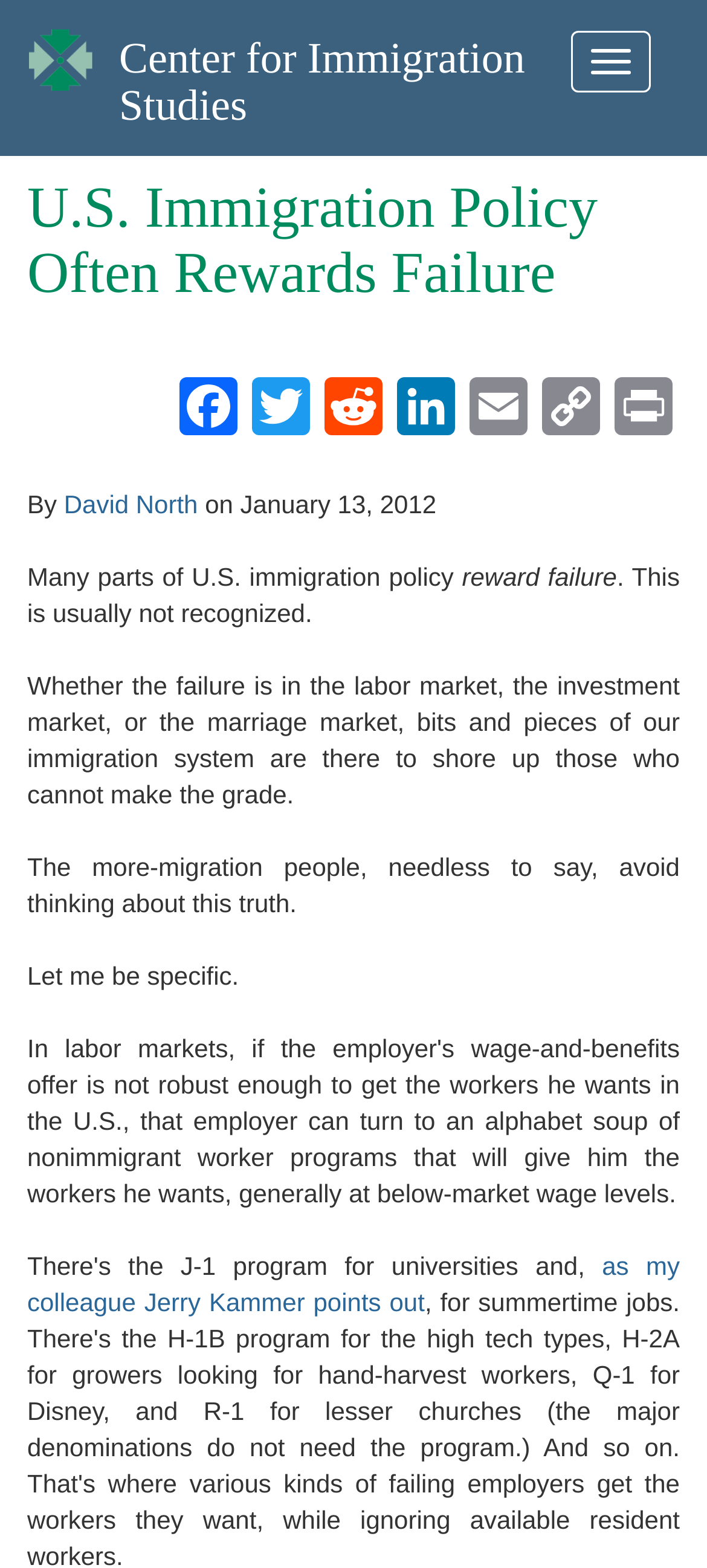Determine the bounding box coordinates of the clickable element to complete this instruction: "Click the 'Copy Link' link". Provide the coordinates in the format of four float numbers between 0 and 1, [left, top, right, bottom].

[0.756, 0.238, 0.859, 0.278]